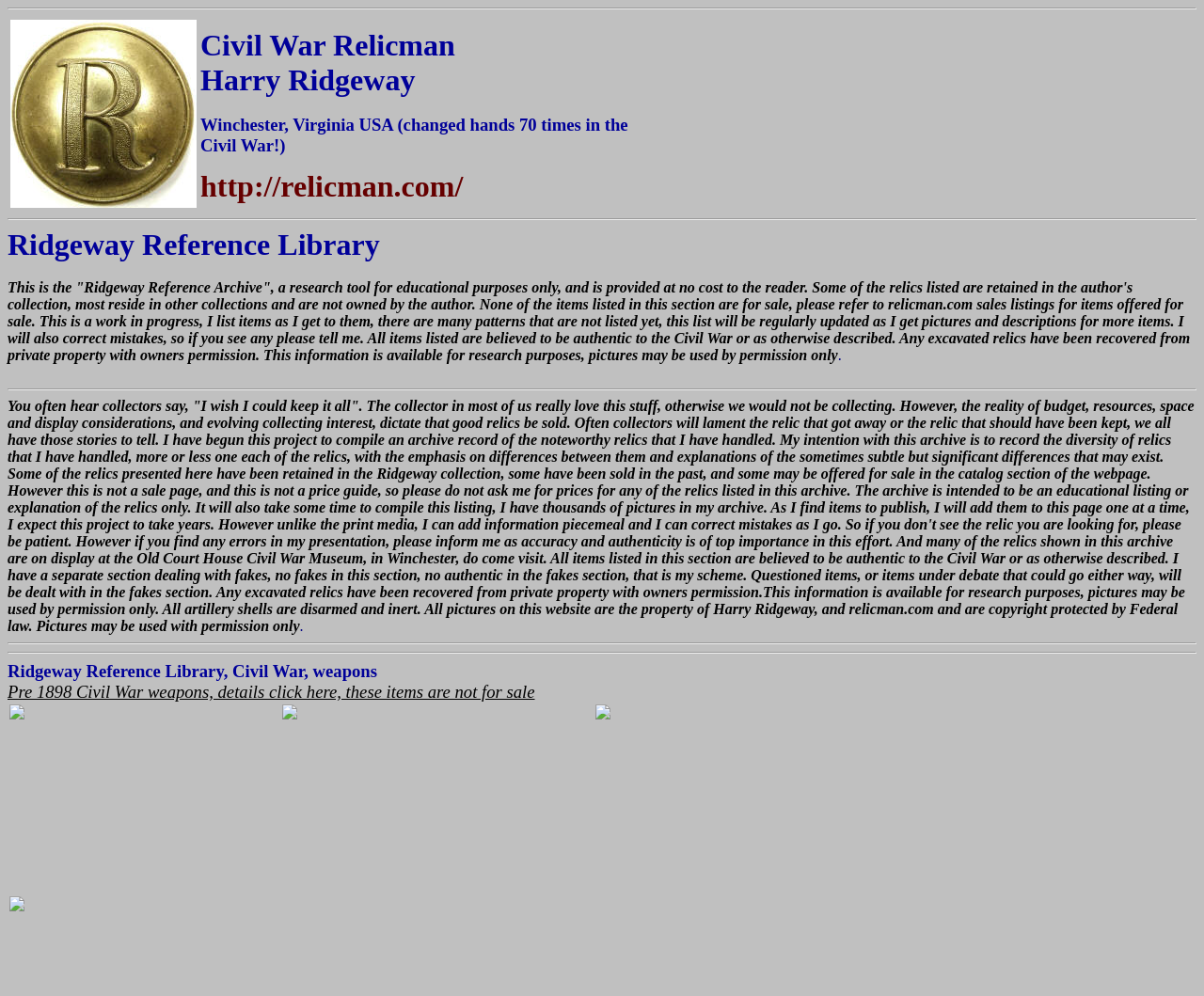Where are some of the relics shown in this archive on display?
Answer the question in a detailed and comprehensive manner.

The author mentions that many of the relics shown in this archive are on display at the Old Court House Civil War Museum, in Winchester, Virginia.